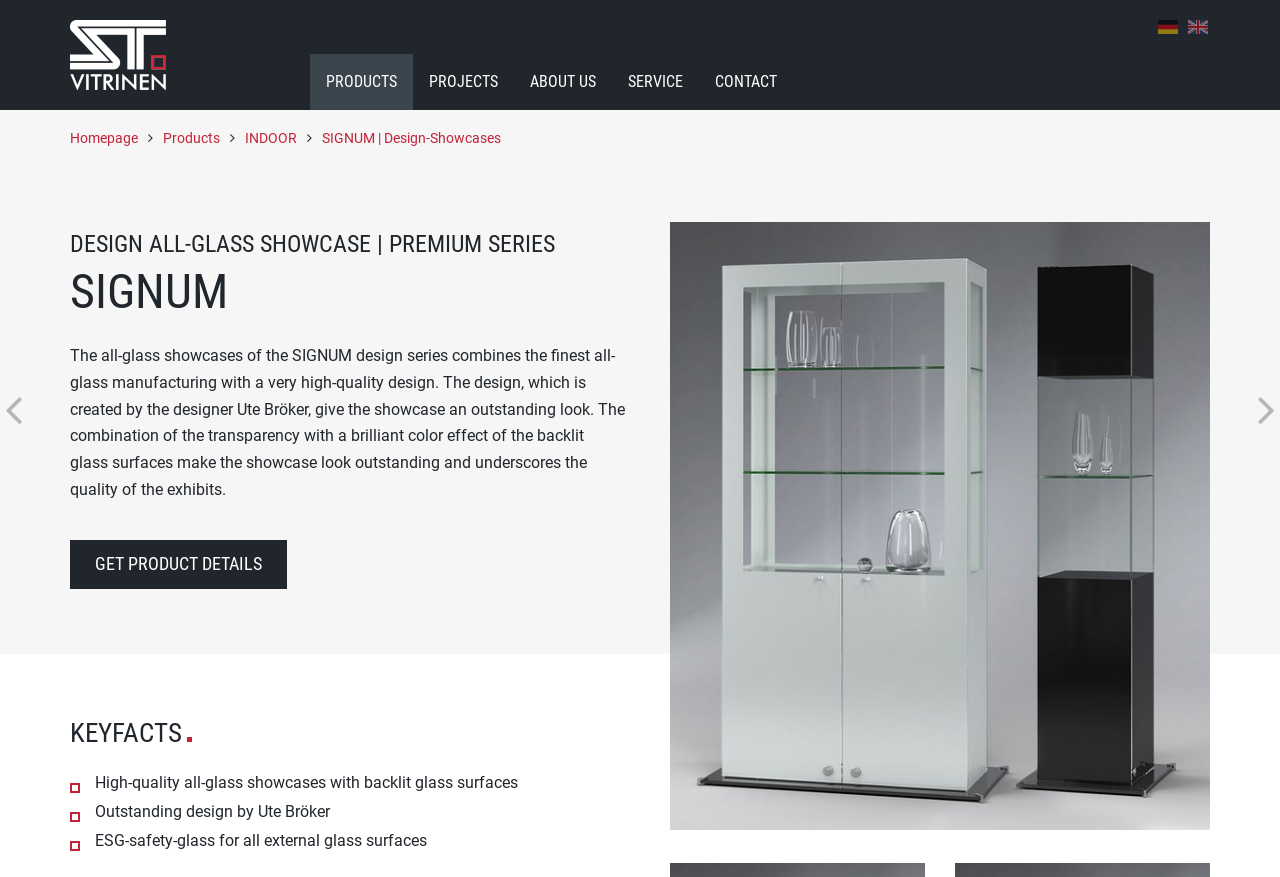Analyze the image and answer the question with as much detail as possible: 
What is the purpose of the button 'GET PRODUCT DETAILS'?

The purpose of the button 'GET PRODUCT DETAILS' can be inferred from its text and its location below the product description, which suggests that it is used to retrieve more information about the product.